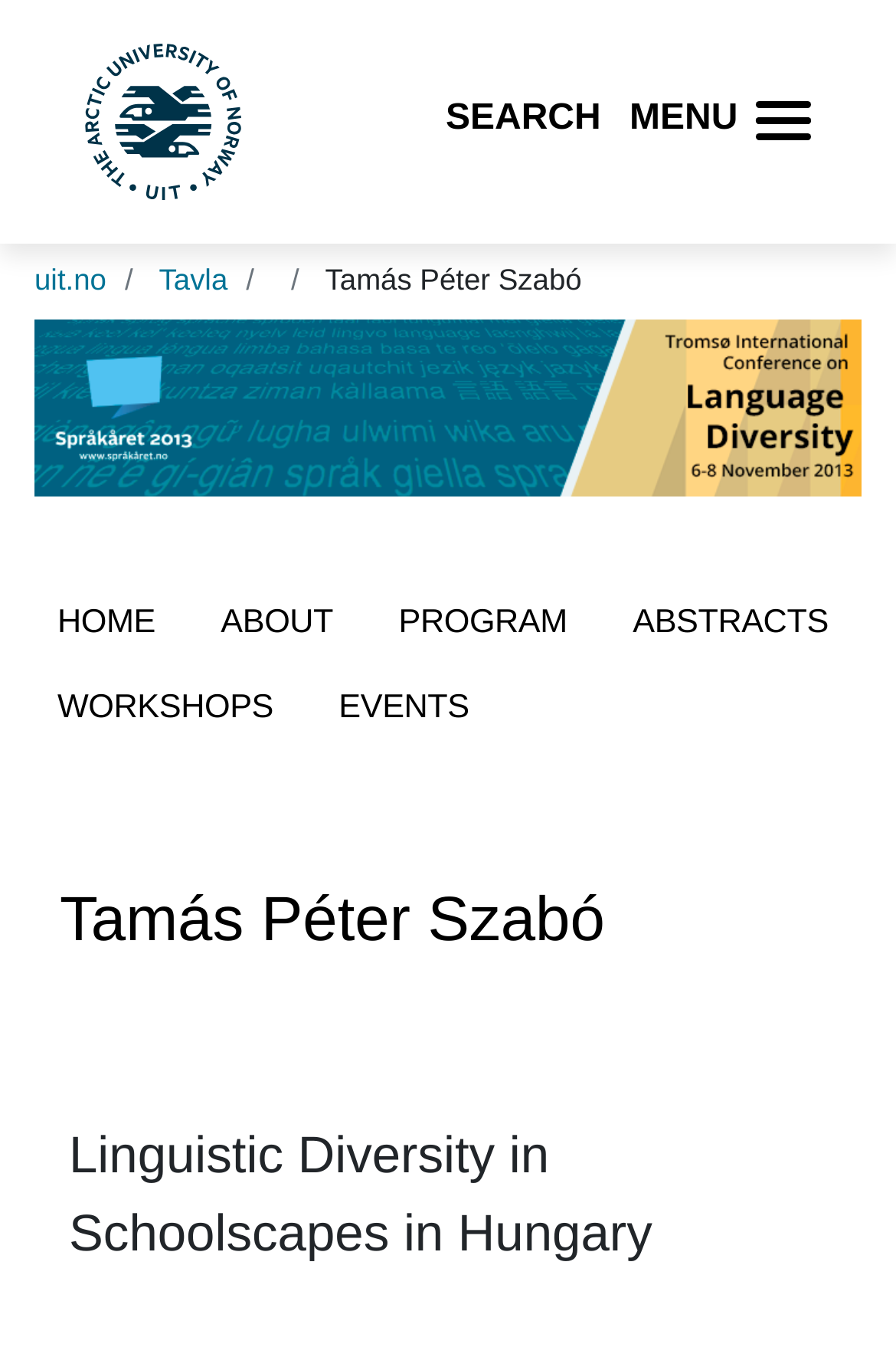Find the bounding box coordinates of the clickable element required to execute the following instruction: "view menu". Provide the coordinates as four float numbers between 0 and 1, i.e., [left, top, right, bottom].

[0.813, 0.055, 0.941, 0.126]